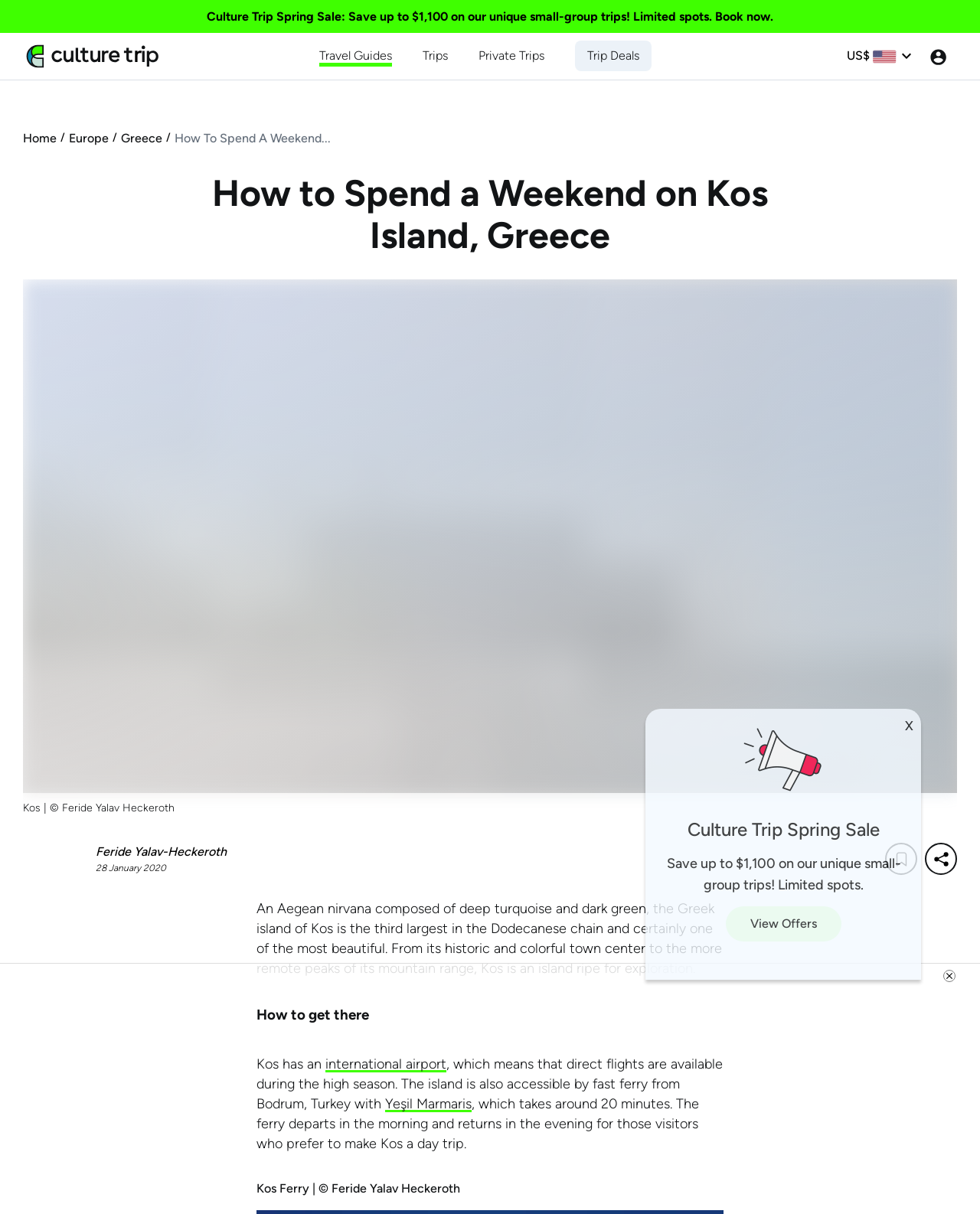What is the name of the photographer who took the image of Kos?
Provide an in-depth and detailed explanation in response to the question.

The image of Kos has a figcaption that credits the photographer as Feride Yalav-Heckeroth, and there is also a link to the photographer's name.